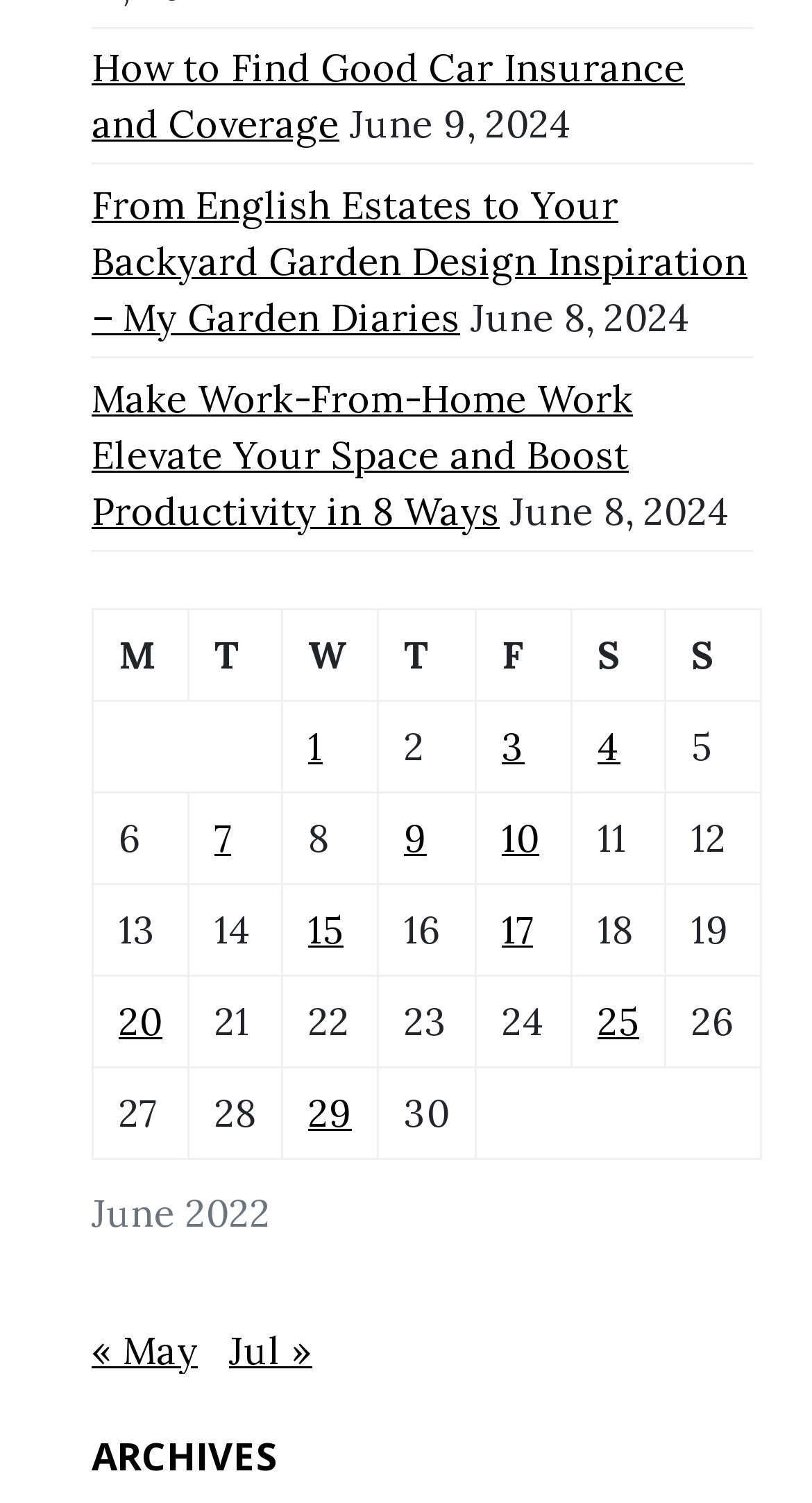With reference to the screenshot, provide a detailed response to the question below:
What is the month shown in the navigation section?

I looked at the navigation section and found the links '« May' and 'Jul »', which indicate that the current month is June.